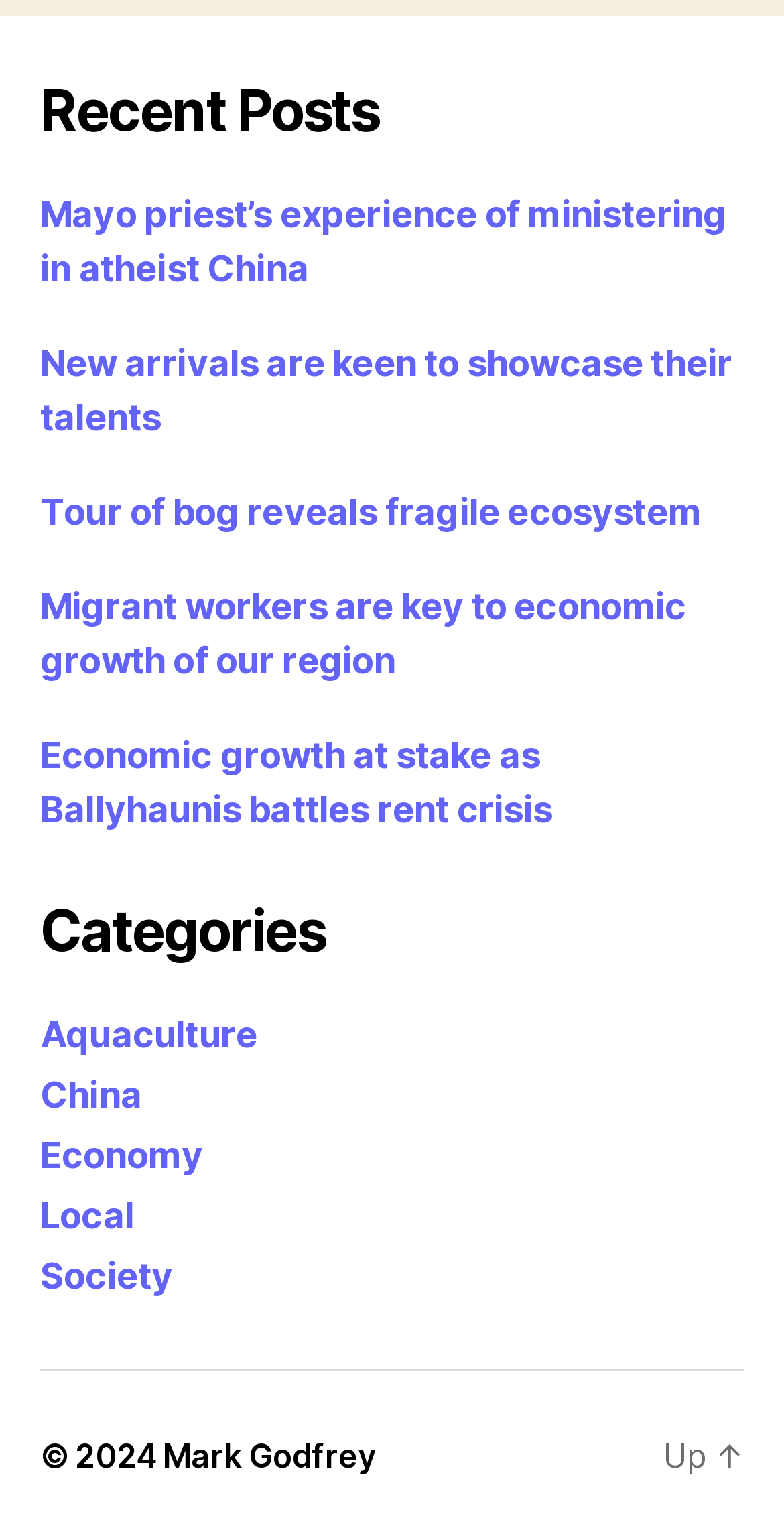Can you find the bounding box coordinates for the element that needs to be clicked to execute this instruction: "View The Secret to Peace in a Chaotic World"? The coordinates should be given as four float numbers between 0 and 1, i.e., [left, top, right, bottom].

None